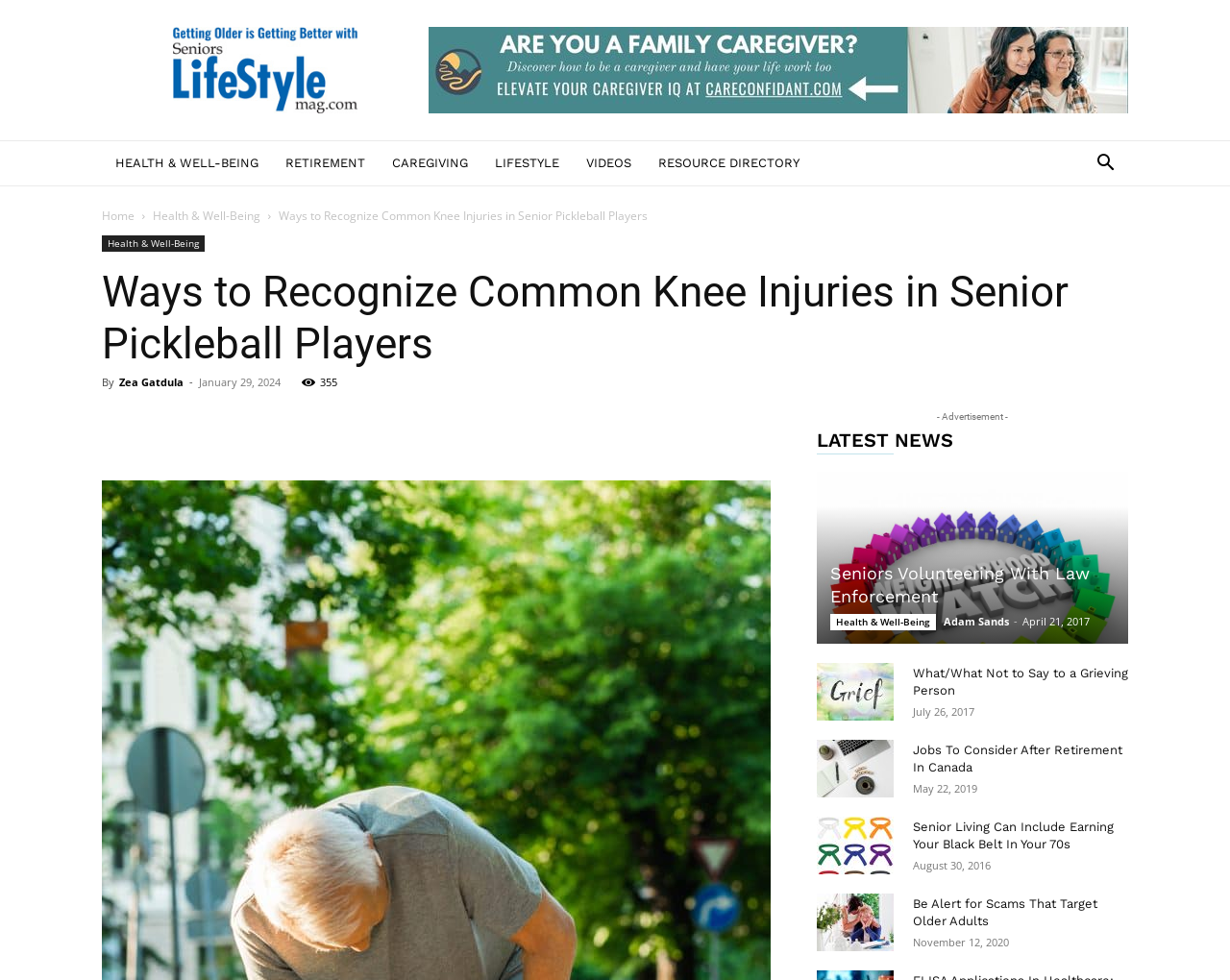Answer the question in one word or a short phrase:
What is the date of the article?

January 29, 2024